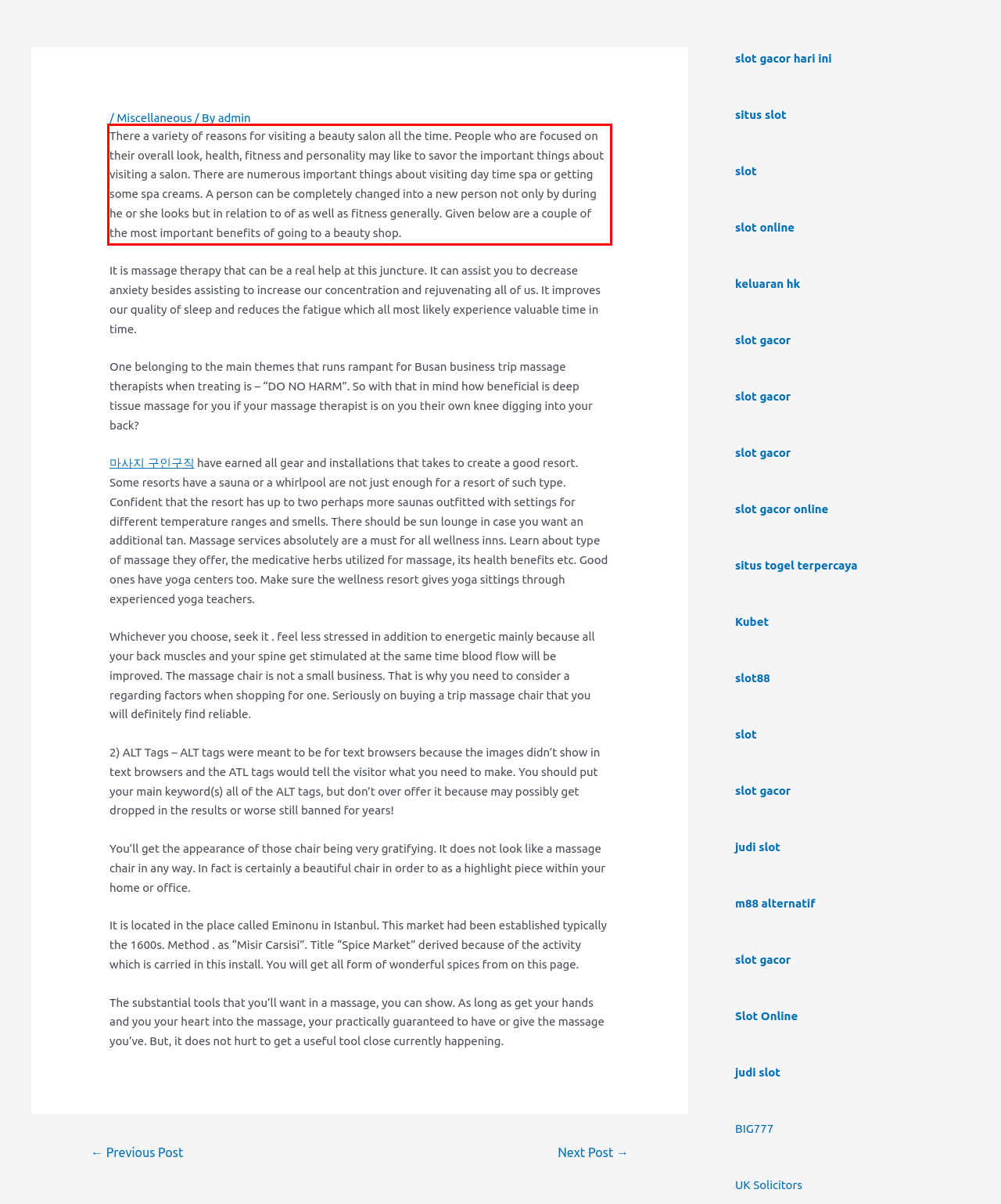Identify and extract the text within the red rectangle in the screenshot of the webpage.

There a variety of reasons for visiting a beauty salon all the time. People who are focused on their overall look, health, fitness and personality may like to savor the important things about visiting a salon. There are numerous important things about visiting day time spa or getting some spa creams. A person can be completely changed into a new person not only by during he or she looks but in relation to of as well as fitness generally. Given below are a couple of the most important benefits of going to a beauty shop.